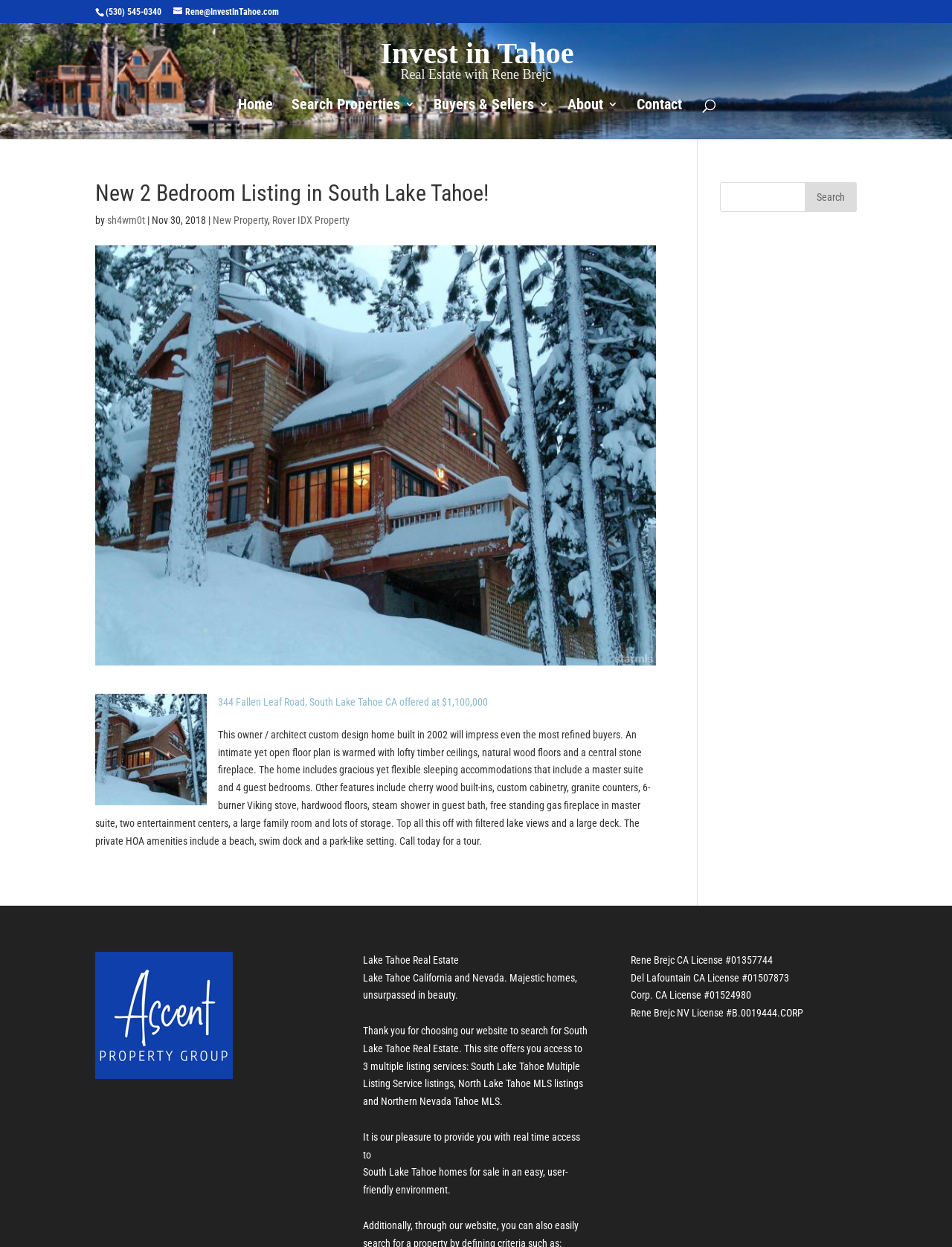Locate and generate the text content of the webpage's heading.

New 2 Bedroom Listing in South Lake Tahoe!